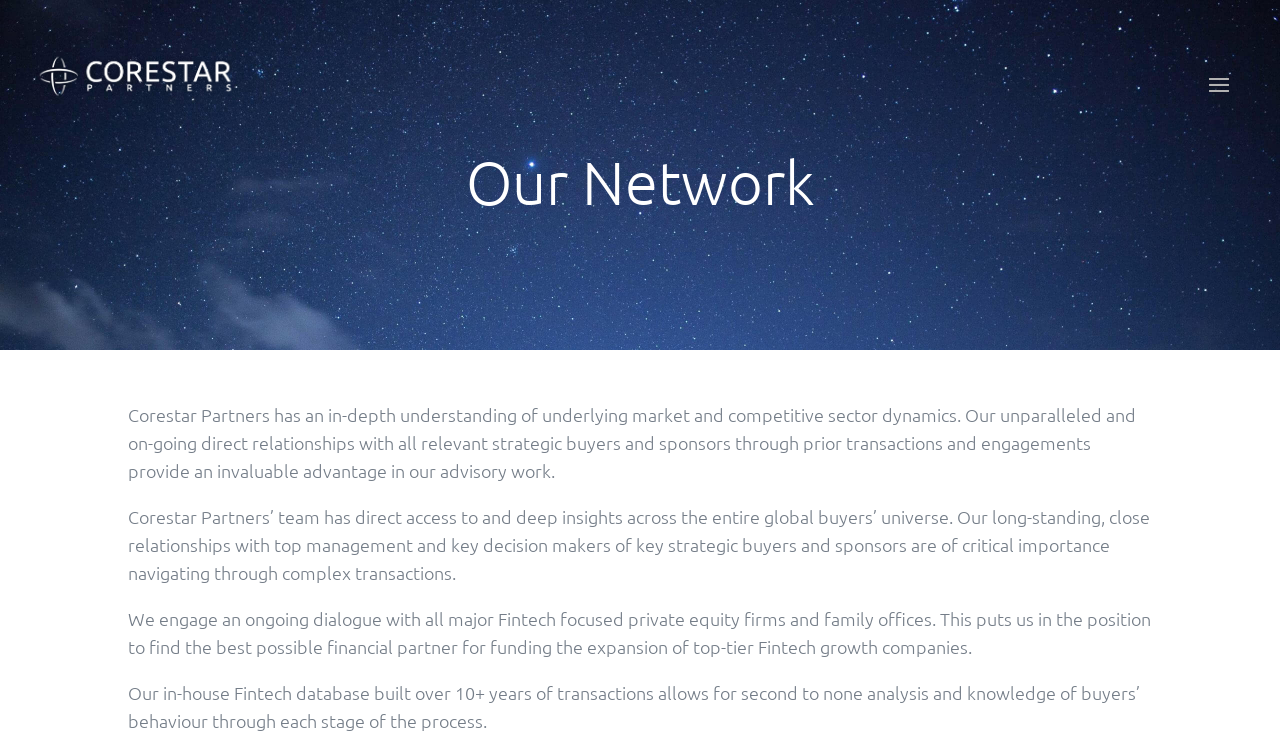Determine the bounding box for the UI element as described: "alt="CORESTAR PARTNERS"". The coordinates should be represented as four float numbers between 0 and 1, formatted as [left, top, right, bottom].

[0.027, 0.085, 0.185, 0.112]